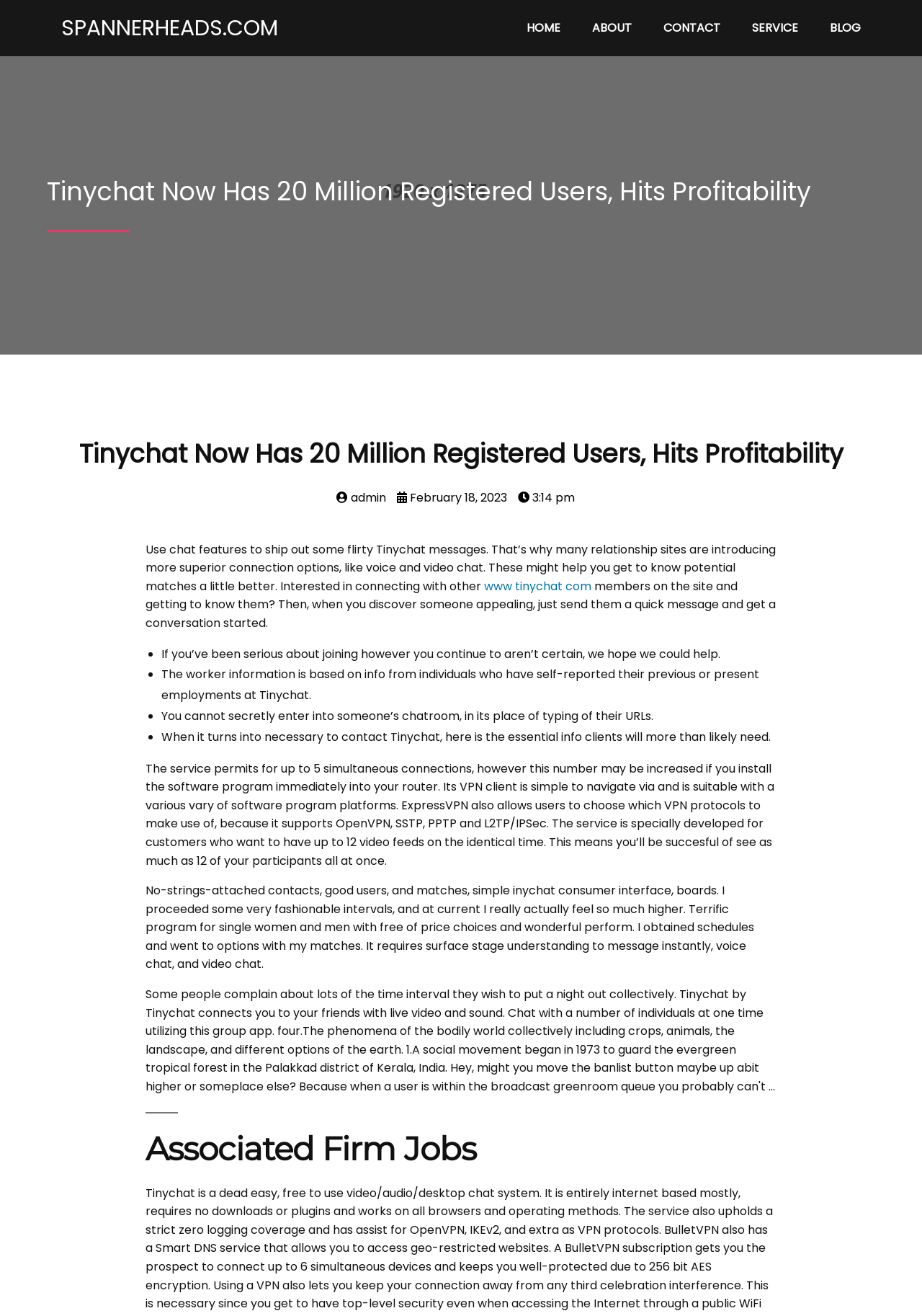What is the maximum number of video feeds allowed?
Using the information from the image, answer the question thoroughly.

I found the answer in the paragraph that describes the service, which states that 'This means you’ll be succesful of see as much as 12 of your participants all at once.' This implies that the maximum number of video feeds allowed is 12.